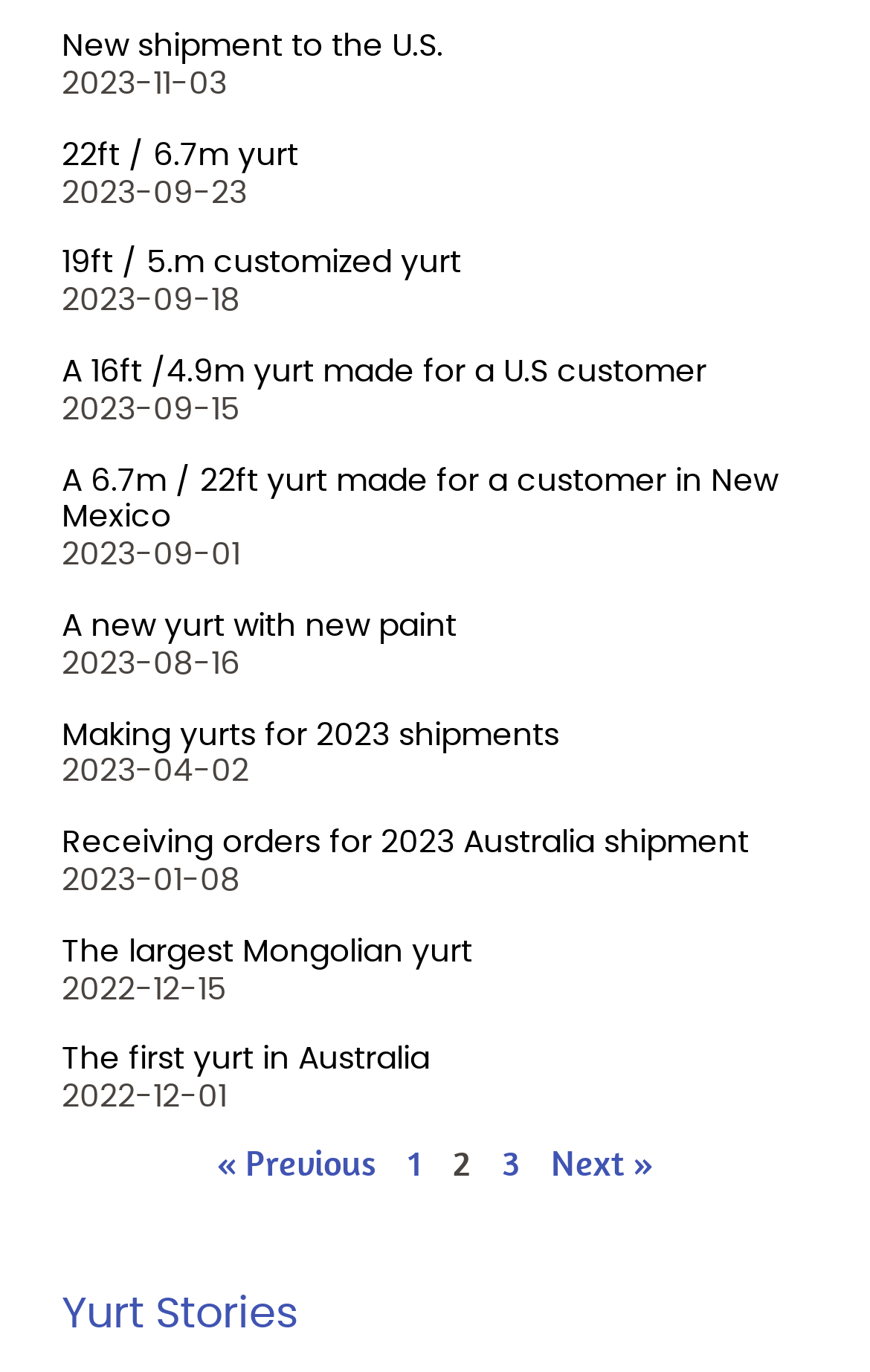Please indicate the bounding box coordinates for the clickable area to complete the following task: "View the new shipment to the U.S.". The coordinates should be specified as four float numbers between 0 and 1, i.e., [left, top, right, bottom].

[0.071, 0.023, 0.51, 0.046]